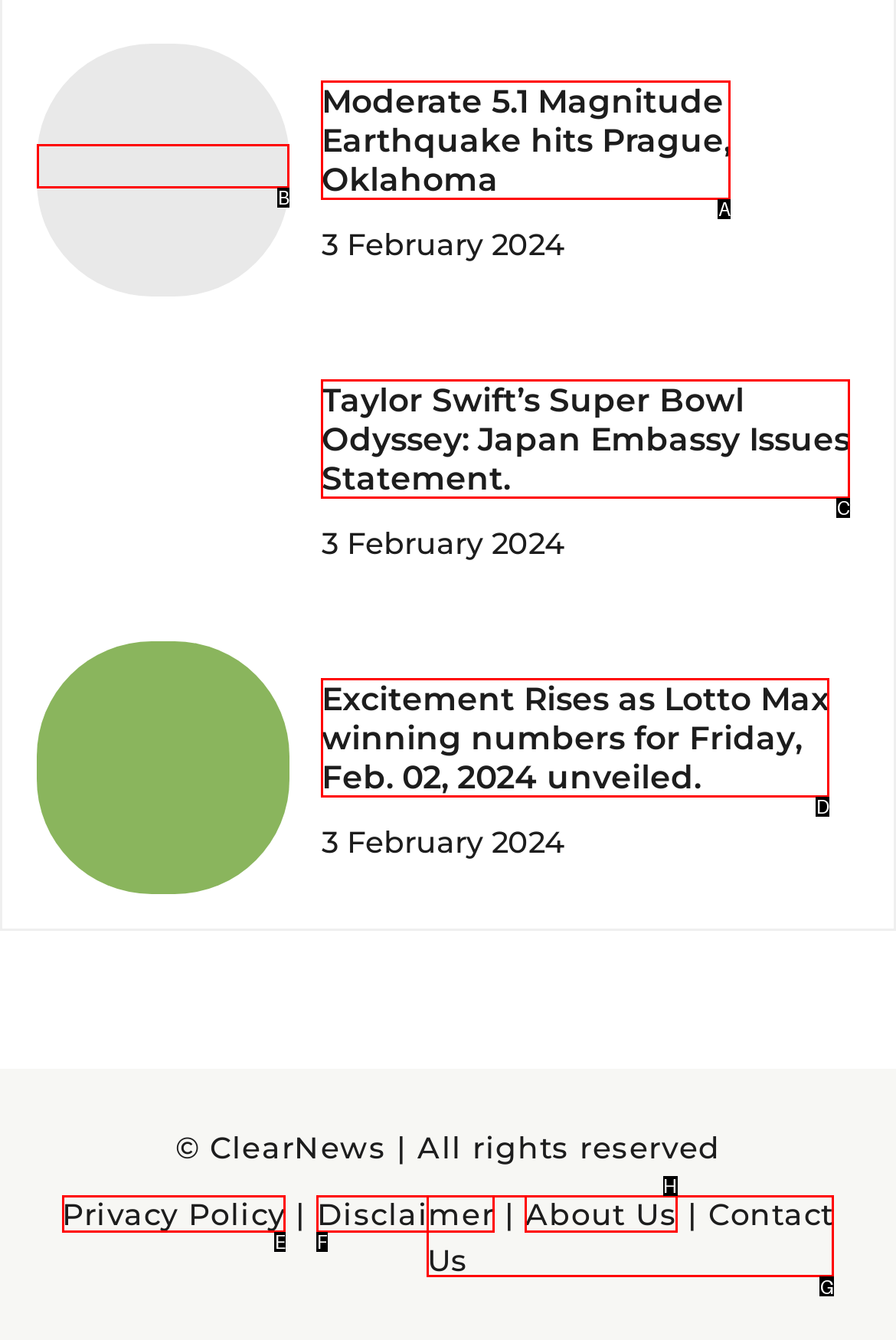Identify the HTML element that corresponds to the description: alt="Earthquake hits Prague" Provide the letter of the correct option directly.

B